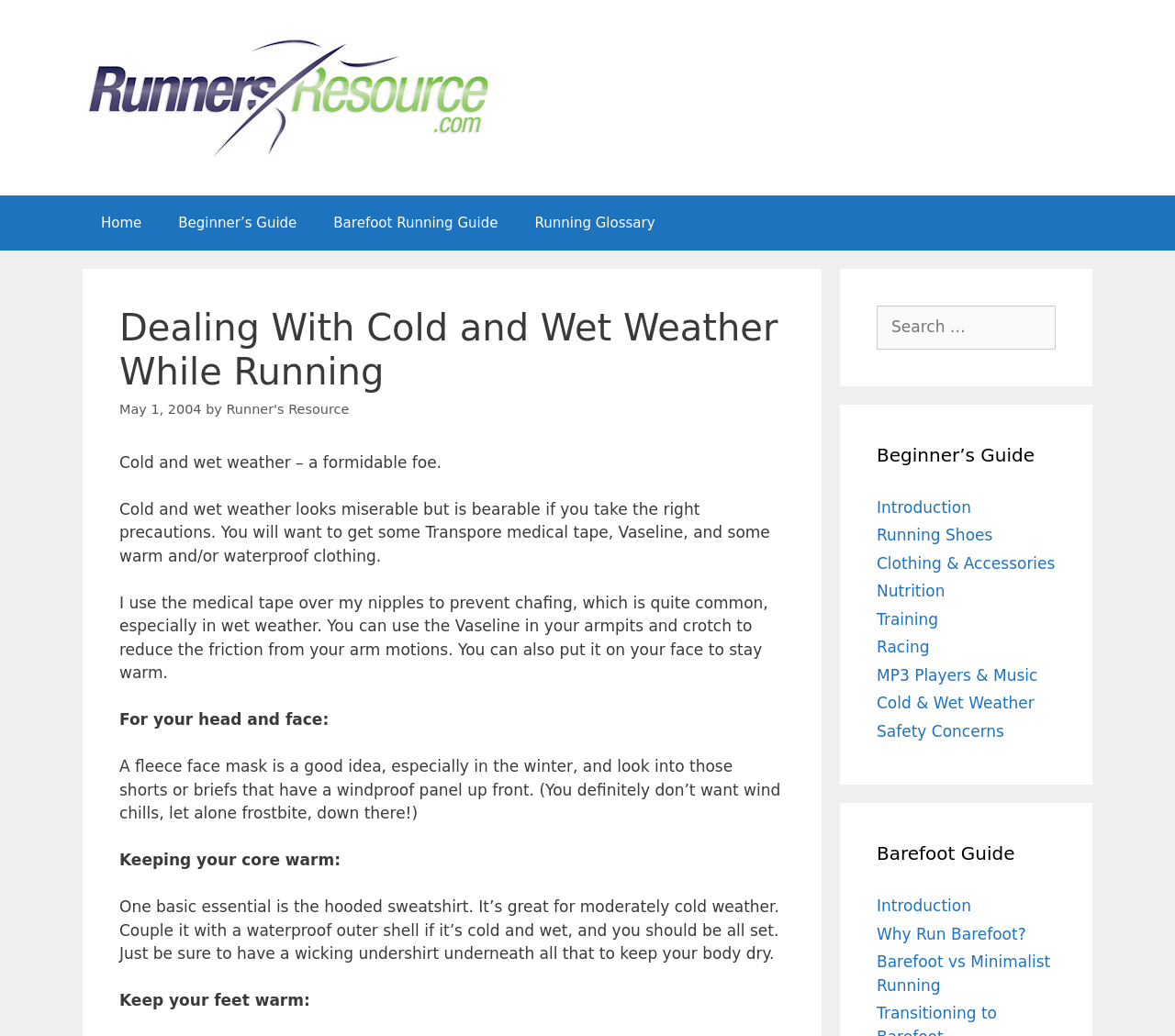What type of clothing is recommended for cold and wet weather?
Please provide a full and detailed response to the question.

I found the recommendation for clothing by reading the static text under the header 'Dealing With Cold and Wet Weather While Running'. The text mentions that waterproof clothing is recommended for cold and wet weather, along with other items such as Transpore medical tape and Vaseline.